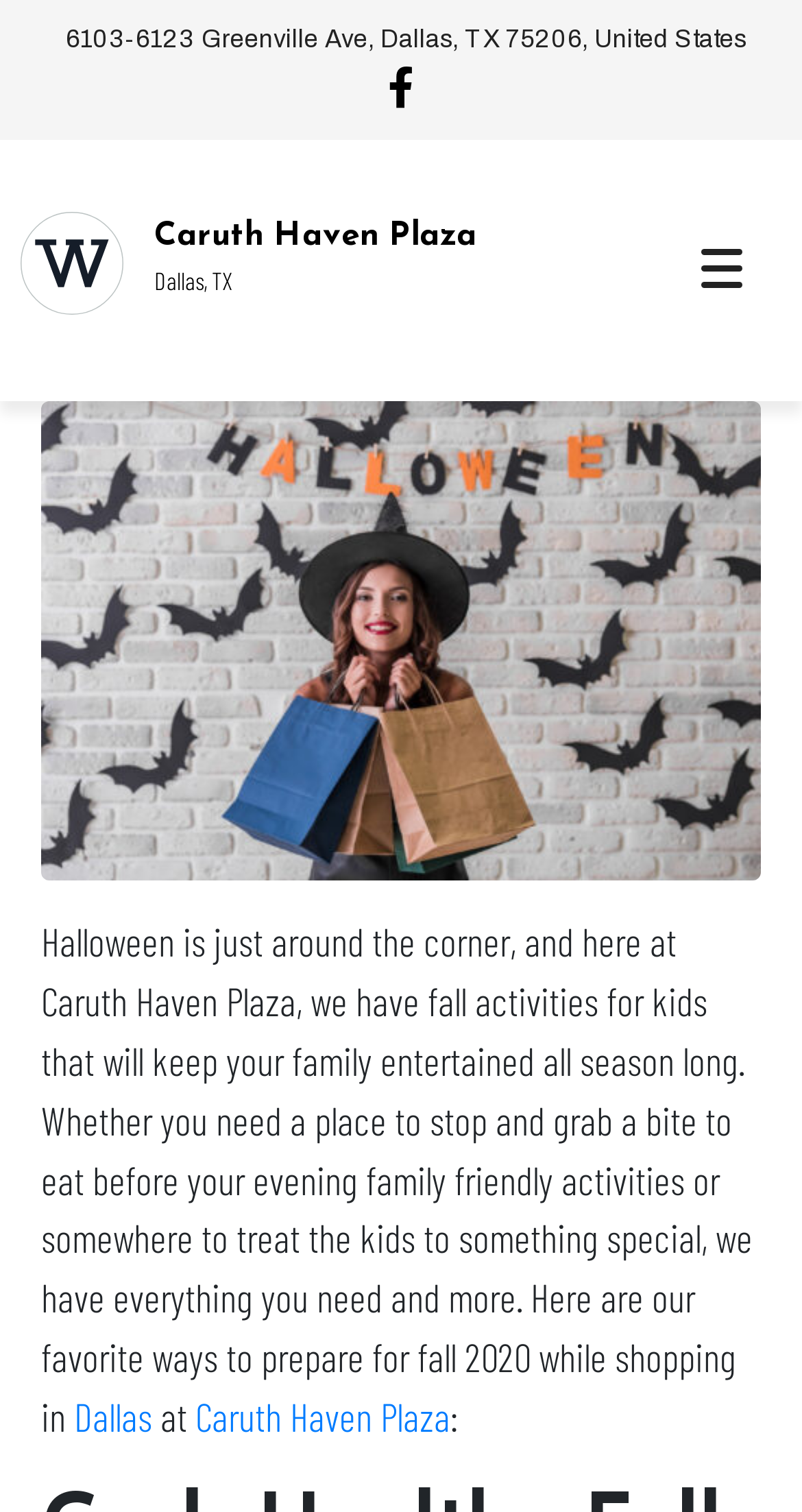What is the purpose of the fall activities at Caruth Haven Plaza?
Refer to the image and respond with a one-word or short-phrase answer.

To keep families entertained